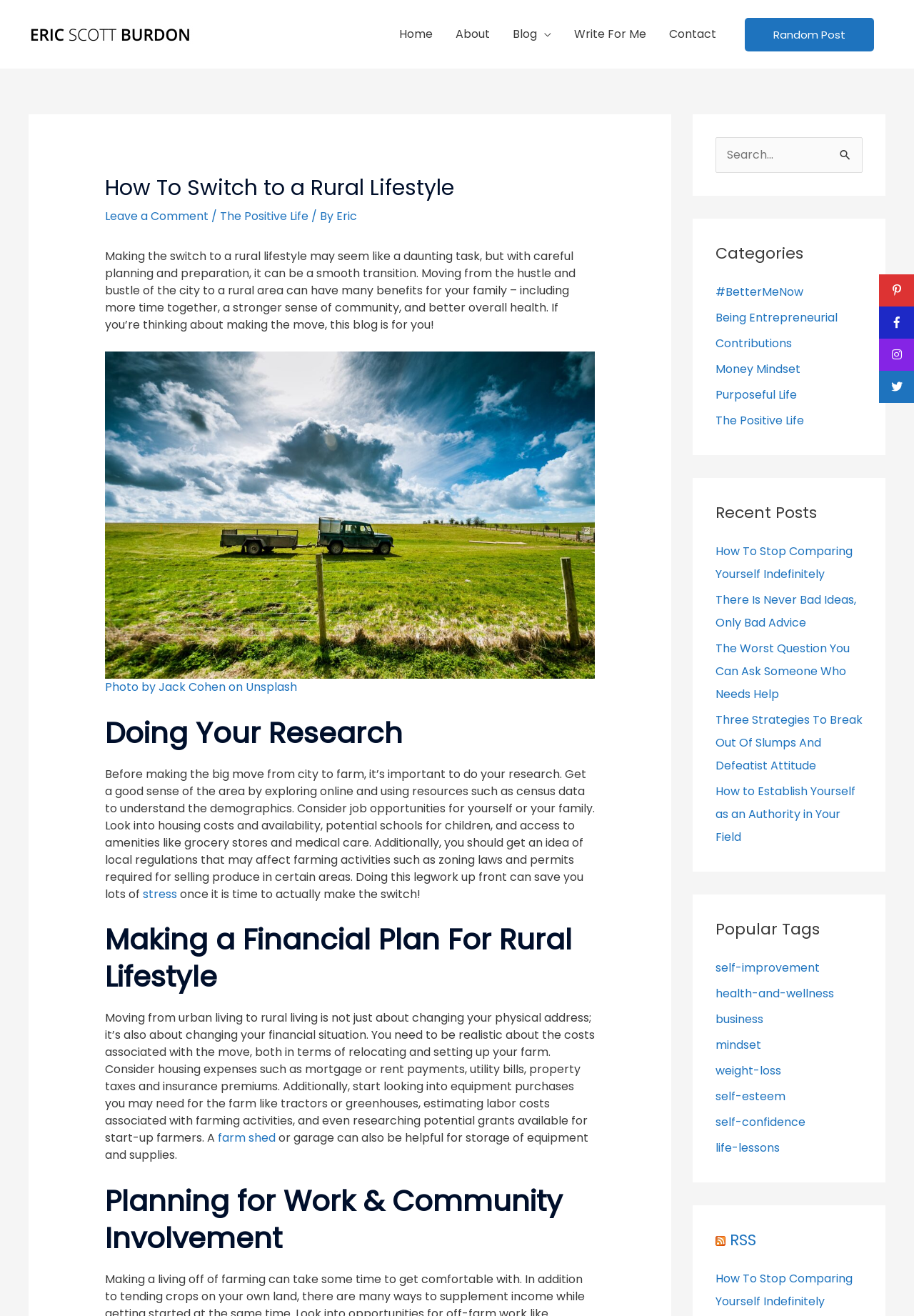Please specify the bounding box coordinates in the format (top-left x, top-left y, bottom-right x, bottom-right y), with values ranging from 0 to 1. Identify the bounding box for the UI component described as follows: parent_node: Search for: value="Search"

[0.909, 0.104, 0.944, 0.127]